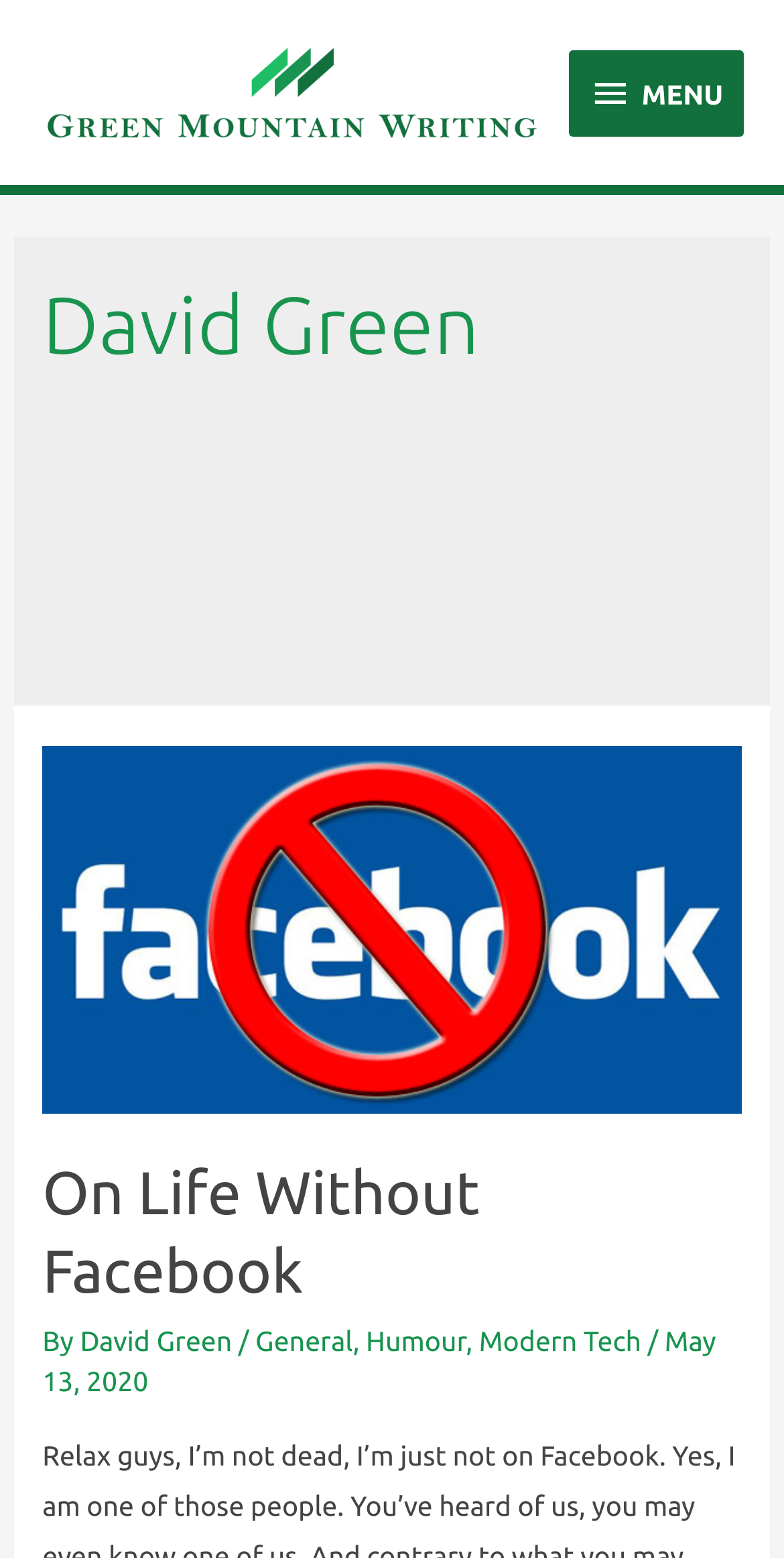What is the name of the author? Based on the image, give a response in one word or a short phrase.

David Green